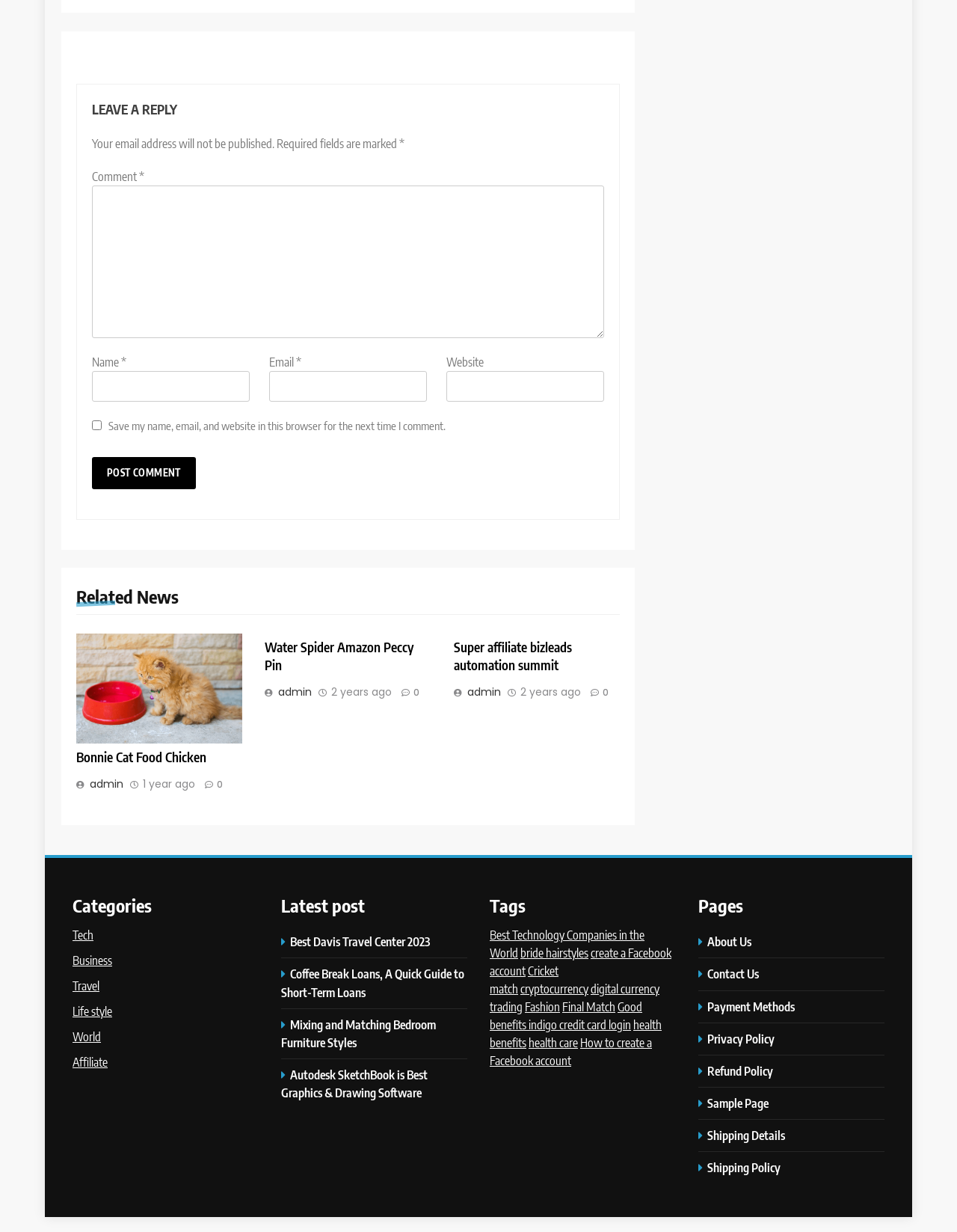Determine the bounding box coordinates for the HTML element mentioned in the following description: "2 years ago". The coordinates should be a list of four floats ranging from 0 to 1, represented as [left, top, right, bottom].

[0.544, 0.557, 0.607, 0.567]